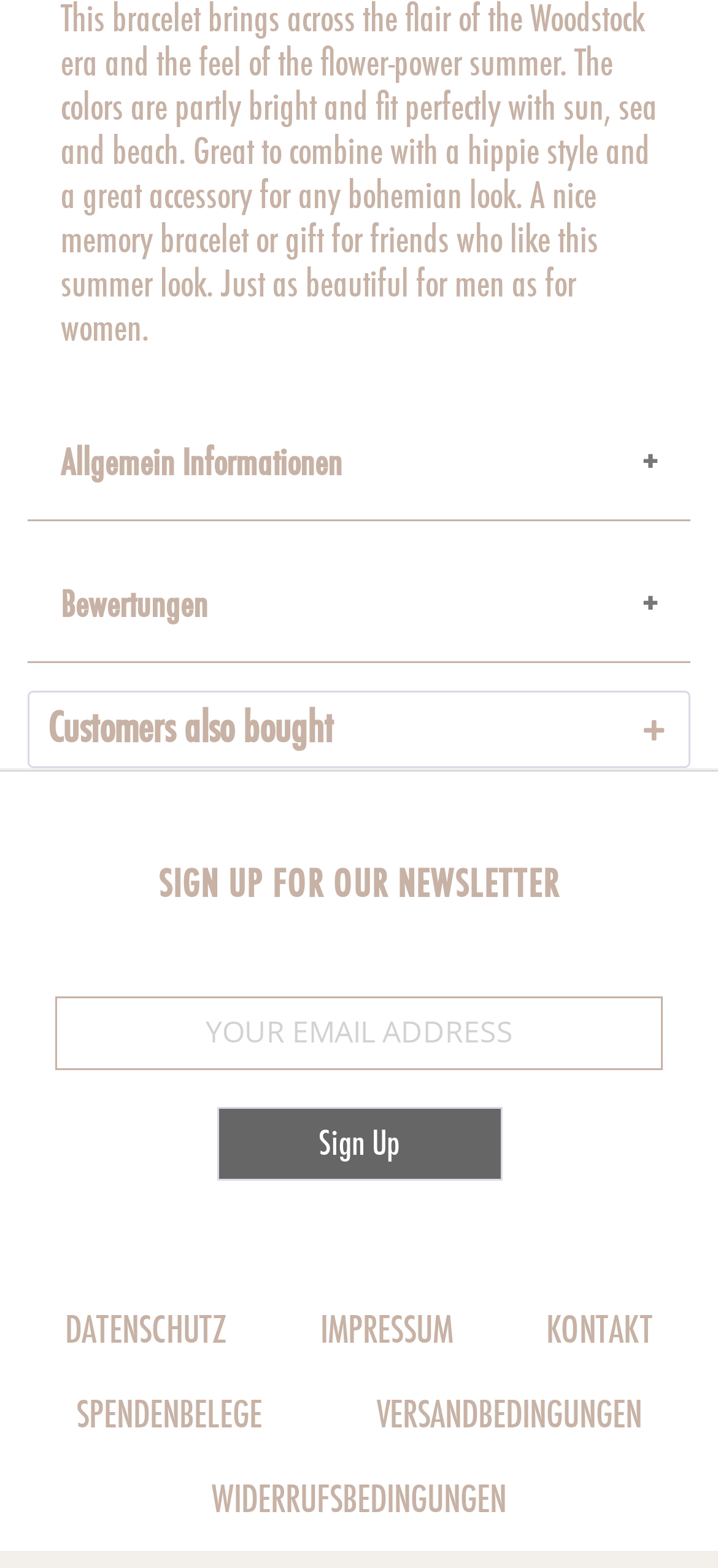Please identify the bounding box coordinates of the element's region that needs to be clicked to fulfill the following instruction: "Click on the 'Customers also bought' link". The bounding box coordinates should consist of four float numbers between 0 and 1, i.e., [left, top, right, bottom].

[0.041, 0.441, 0.959, 0.488]